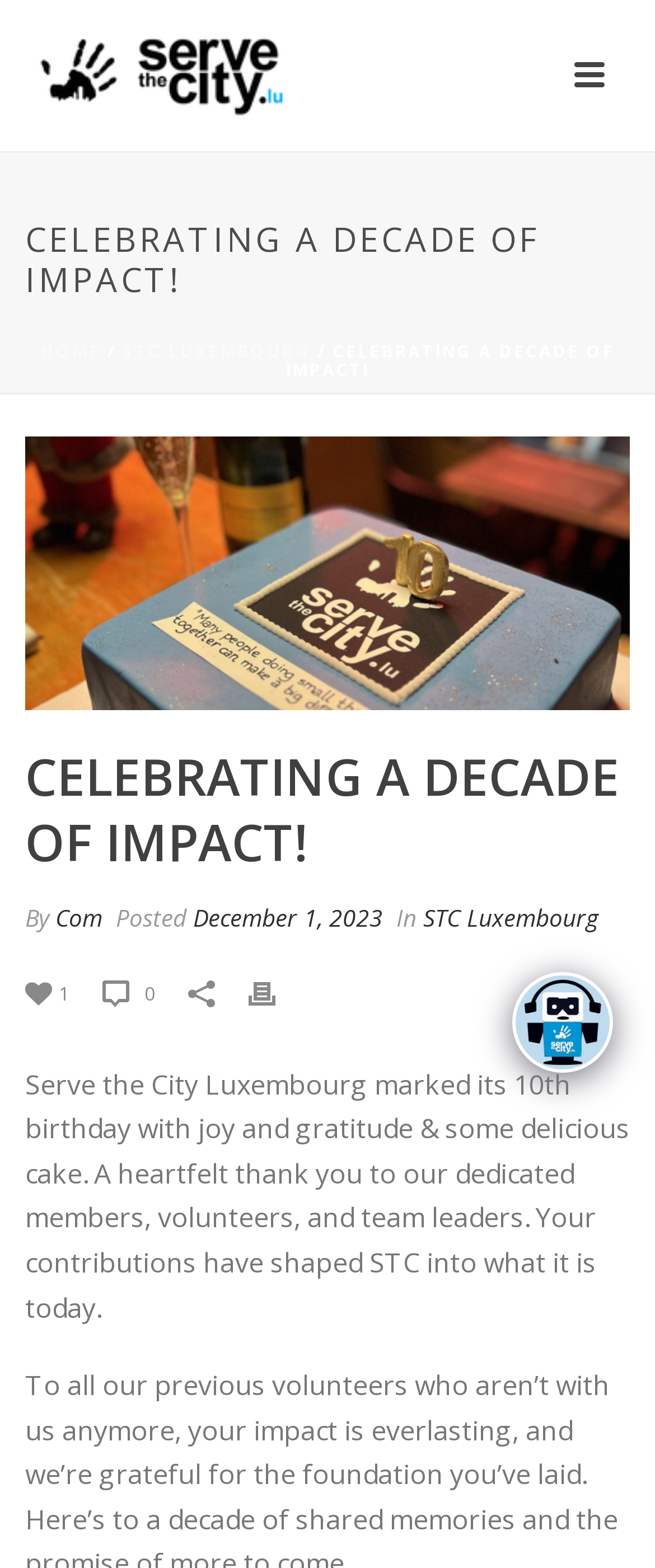Pinpoint the bounding box coordinates of the element to be clicked to execute the instruction: "Click the 'Global navigation' button".

None